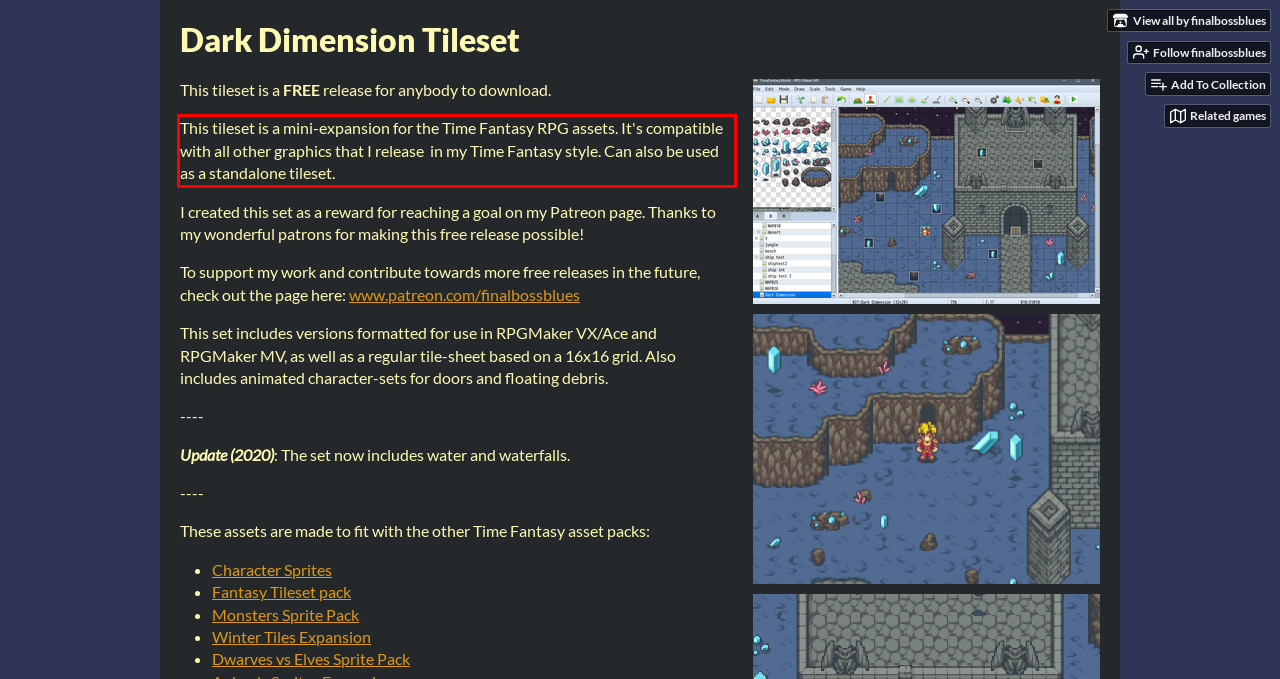You are given a screenshot showing a webpage with a red bounding box. Perform OCR to capture the text within the red bounding box.

This tileset is a mini-expansion for the Time Fantasy RPG assets. It's compatible with all other graphics that I release in my Time Fantasy style. Can also be used as a standalone tileset.